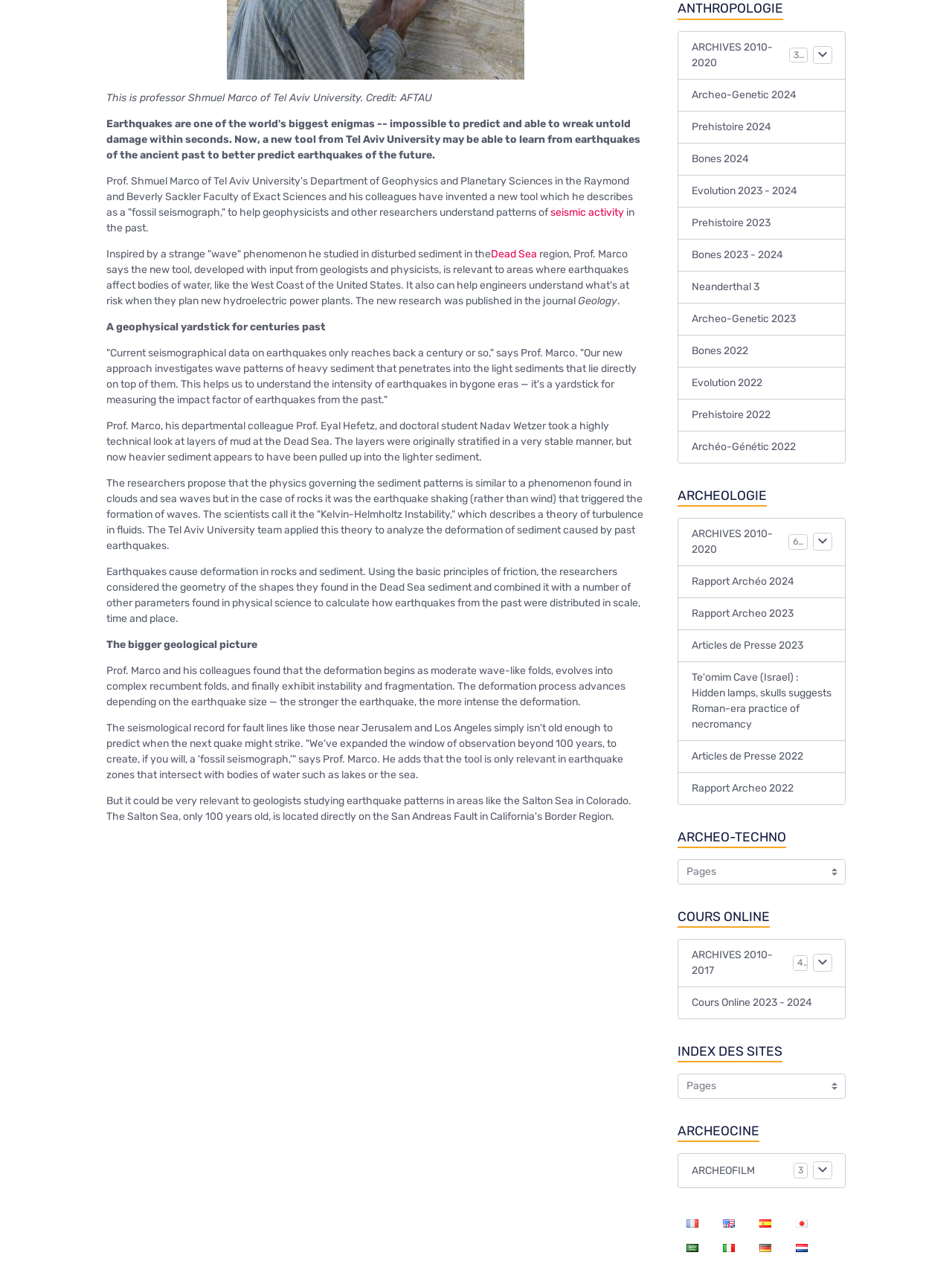Identify the bounding box coordinates necessary to click and complete the given instruction: "view About Us".

None